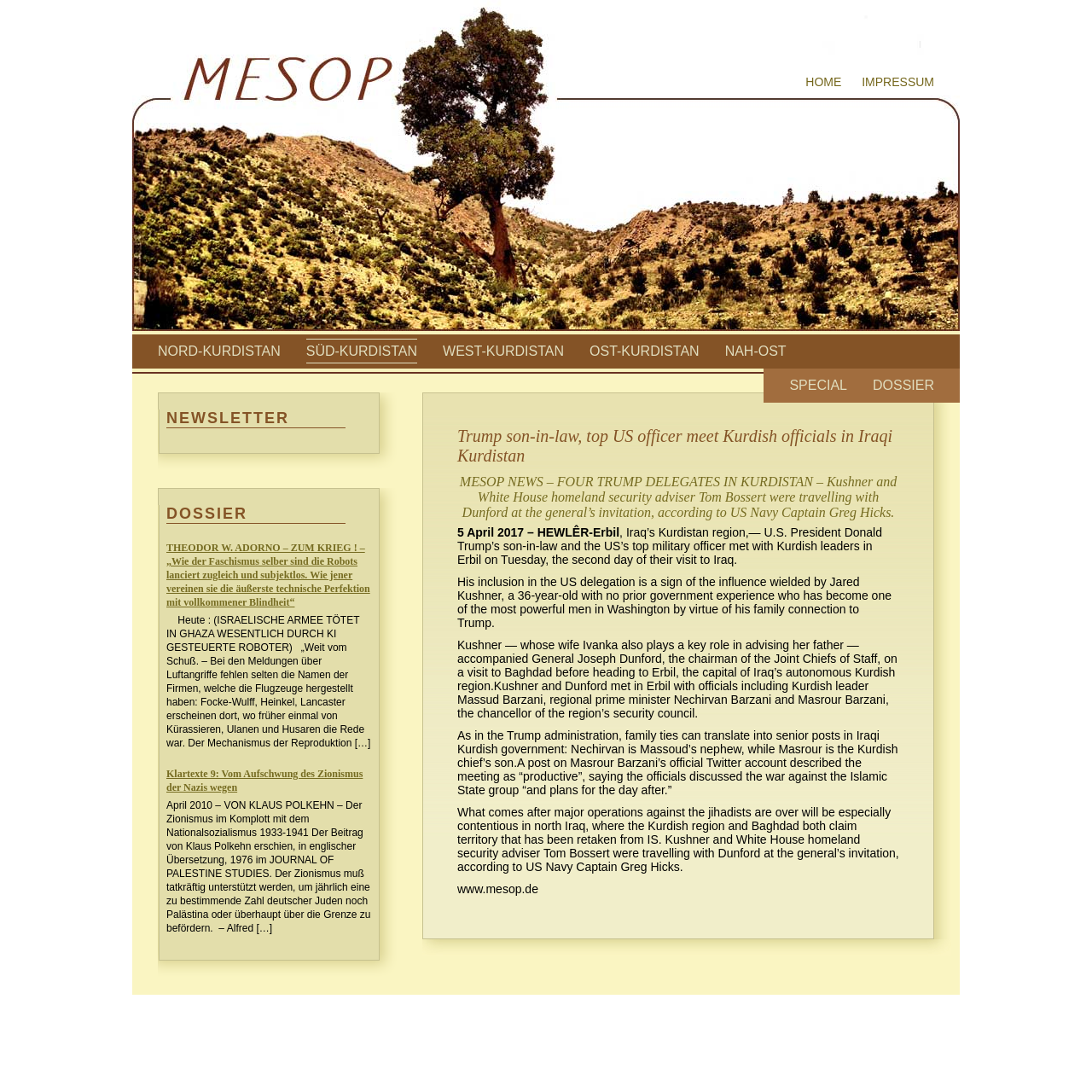How many links are there on the webpage?
Refer to the image and provide a one-word or short phrase answer.

13